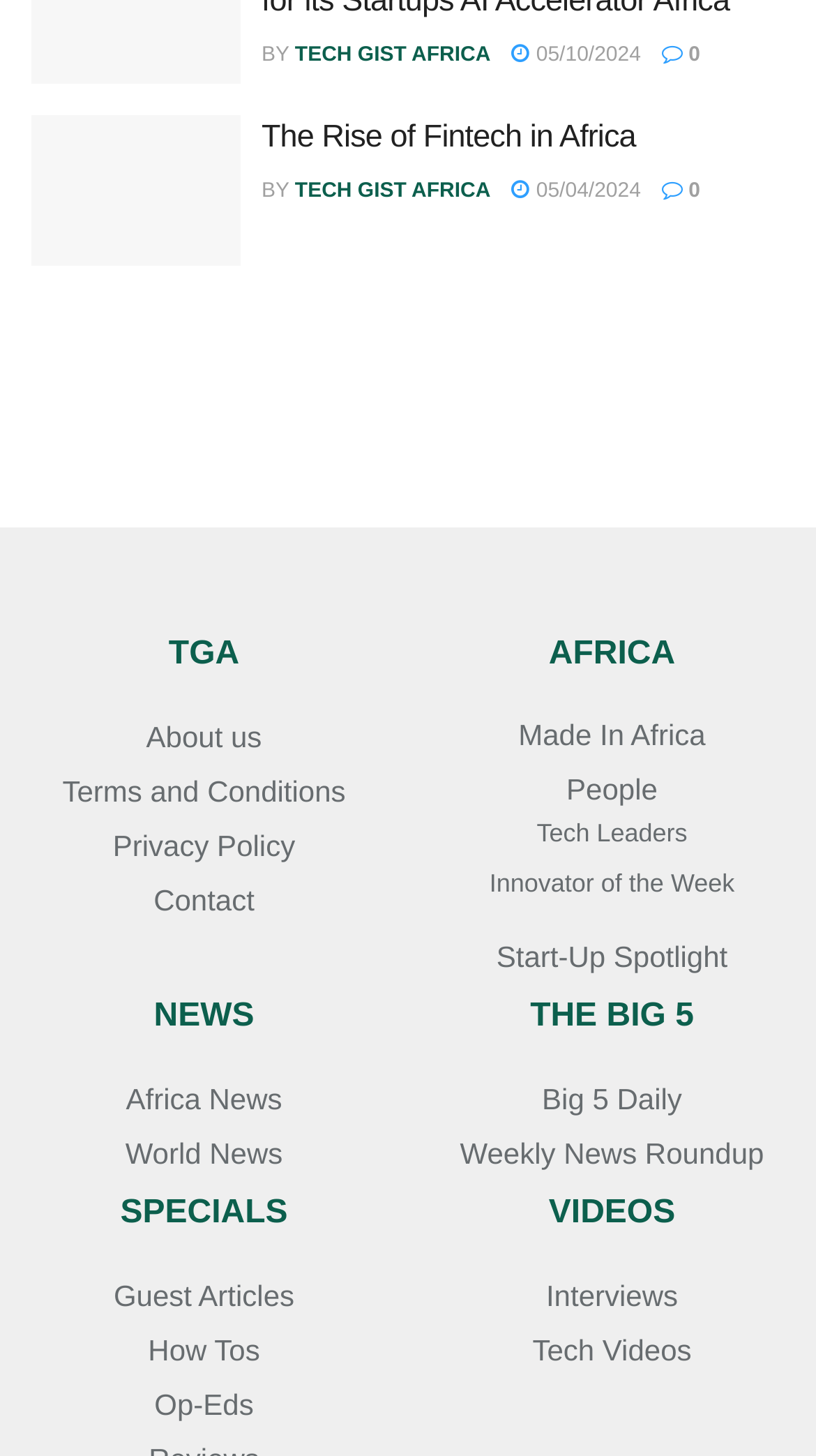Using the webpage screenshot, find the UI element described by Innovator of the Week. Provide the bounding box coordinates in the format (top-left x, top-left y, bottom-right x, bottom-right y), ensuring all values are floating point numbers between 0 and 1.

[0.6, 0.597, 0.9, 0.617]